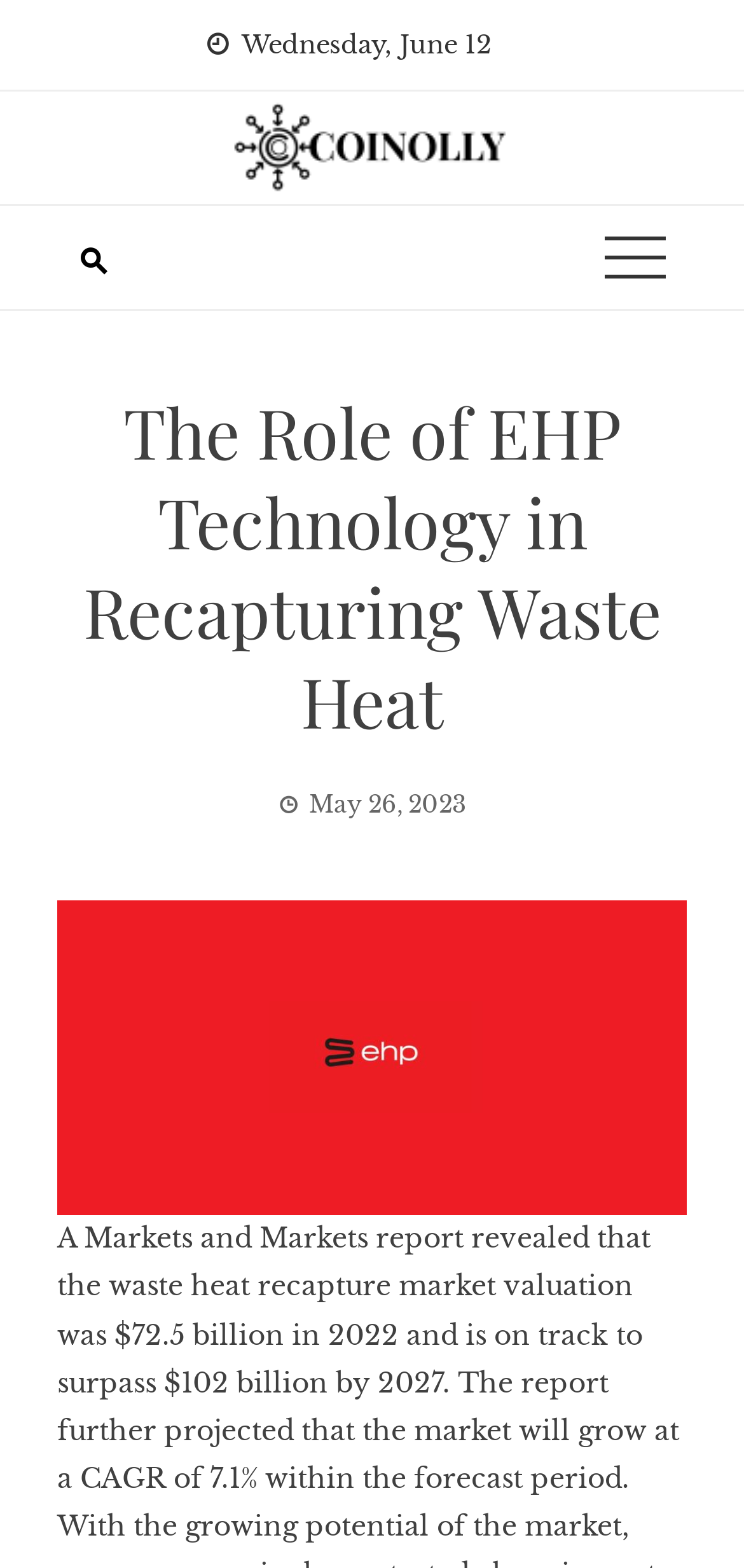Provide the bounding box coordinates of the UI element that matches the description: "Borneo Kratom".

None